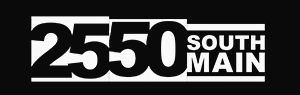Is the apartment pet-friendly? Examine the screenshot and reply using just one word or a brief phrase.

Yes